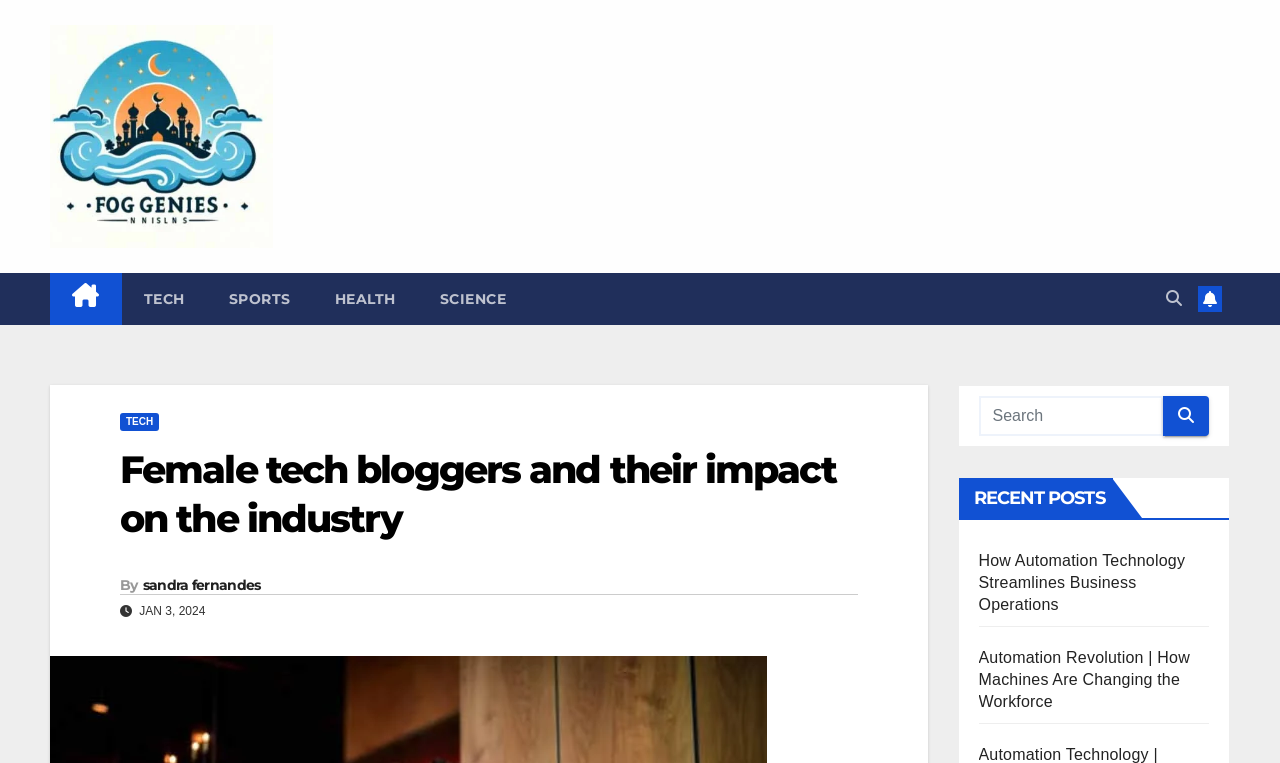Please pinpoint the bounding box coordinates for the region I should click to adhere to this instruction: "browse science articles".

[0.326, 0.357, 0.412, 0.426]